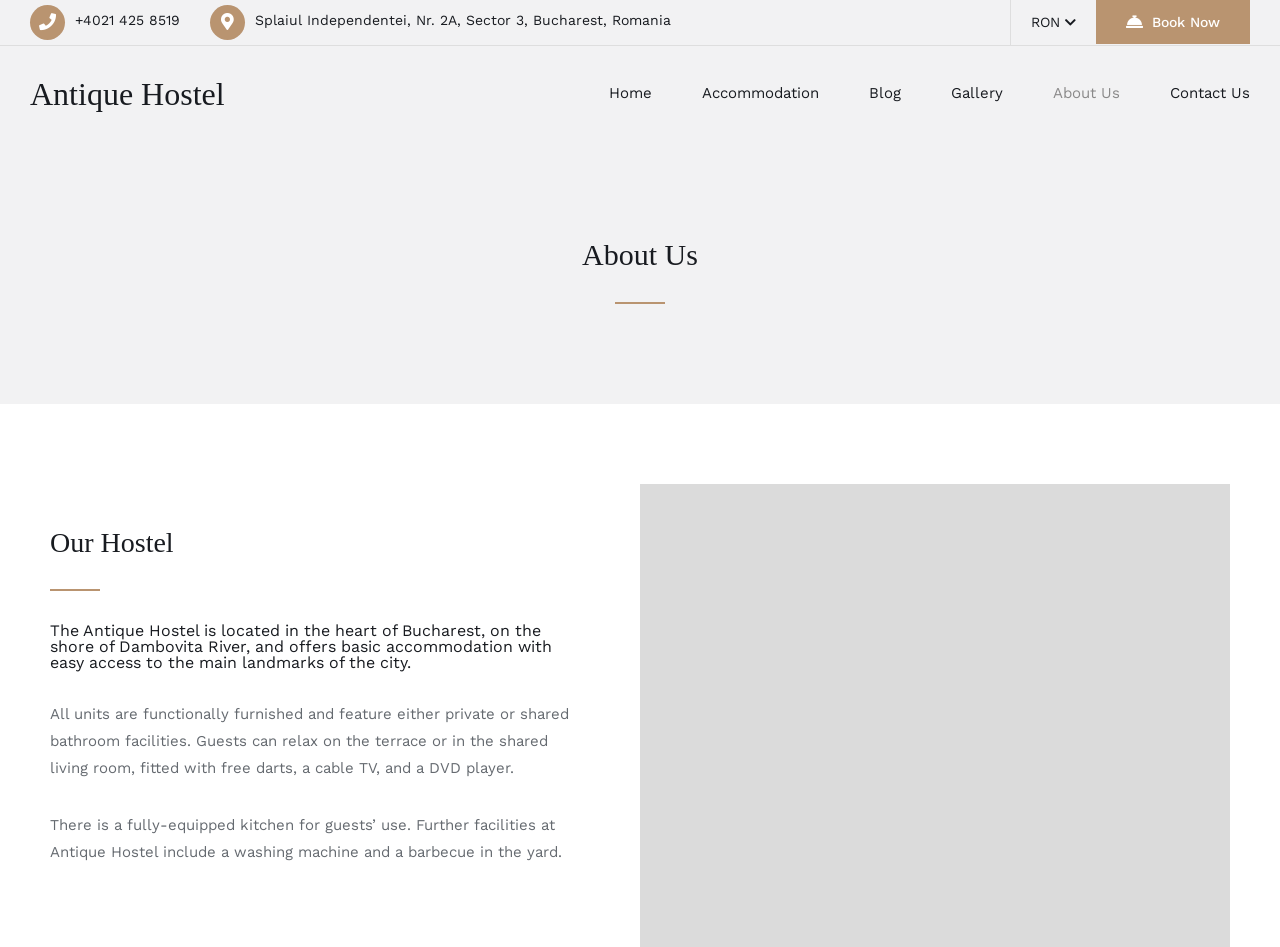Please identify the bounding box coordinates for the region that you need to click to follow this instruction: "Go to the home page".

[0.456, 0.048, 0.529, 0.148]